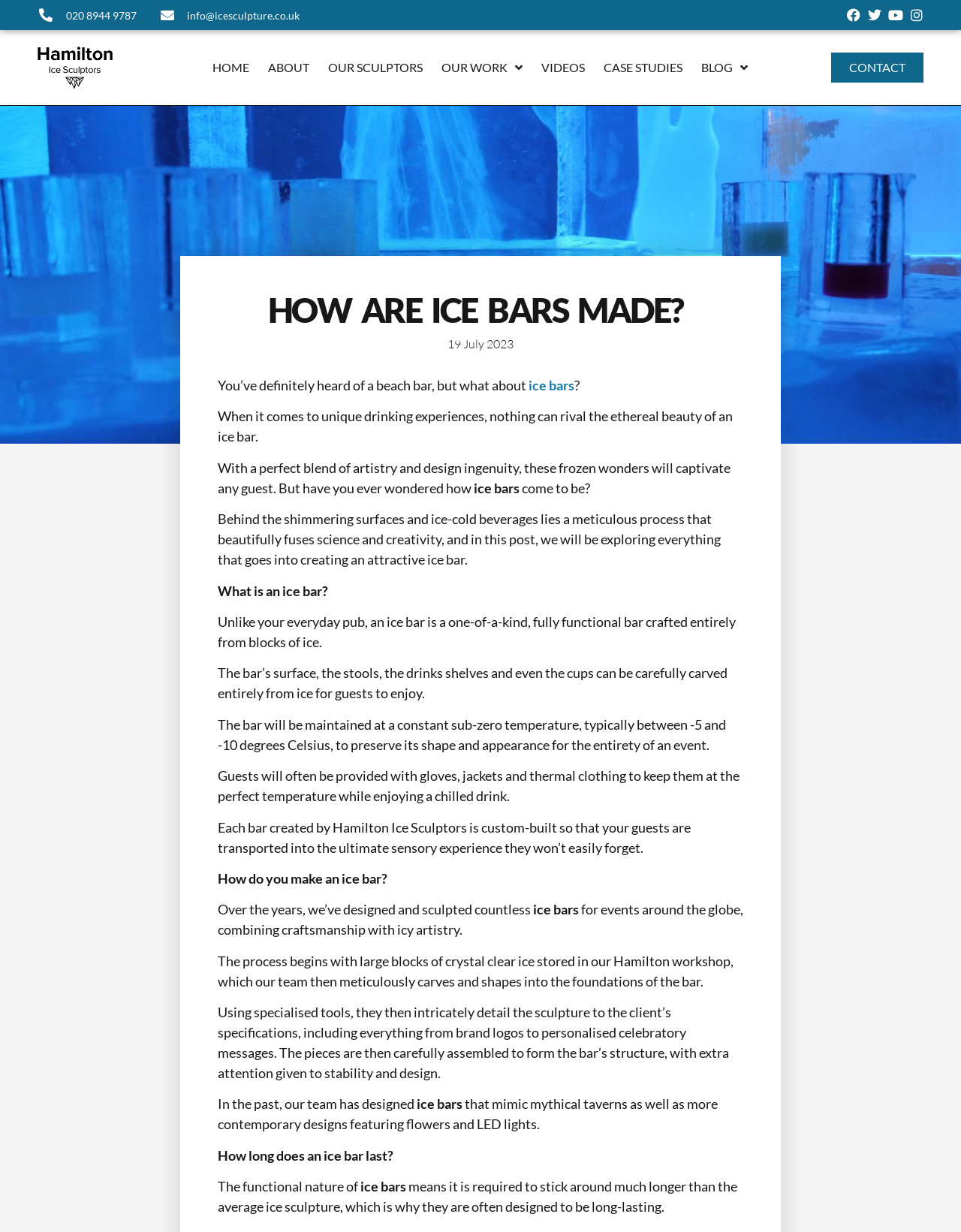Given the content of the image, can you provide a detailed answer to the question?
What is the phone number of Hamilton Ice Sculptors?

I found the phone number by looking at the links at the top of the webpage, where I saw a link with the text '020 8944 9787'. This link is likely to be the phone number of Hamilton Ice Sculptors.